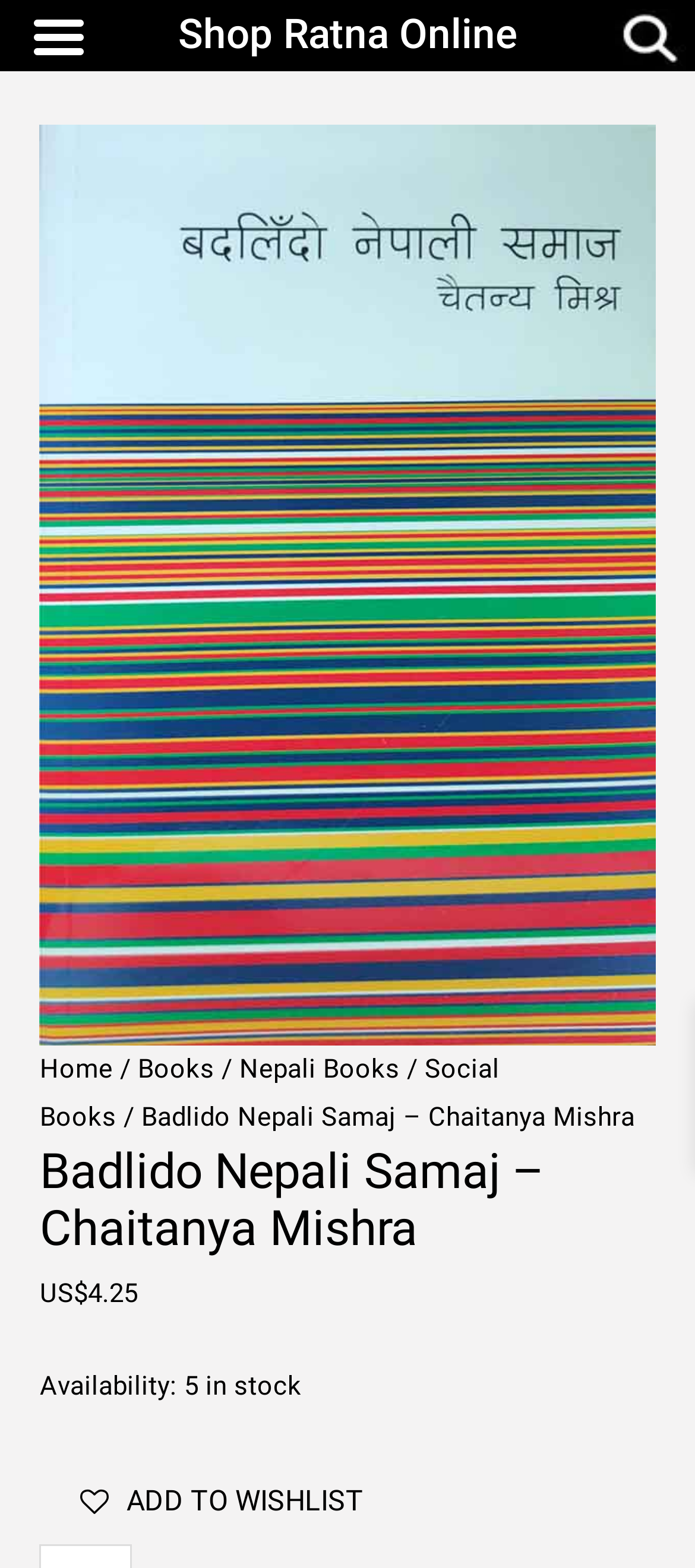For the given element description Nepali Books / Social Books, determine the bounding box coordinates of the UI element. The coordinates should follow the format (top-left x, top-left y, bottom-right x, bottom-right y) and be within the range of 0 to 1.

[0.058, 0.672, 0.719, 0.723]